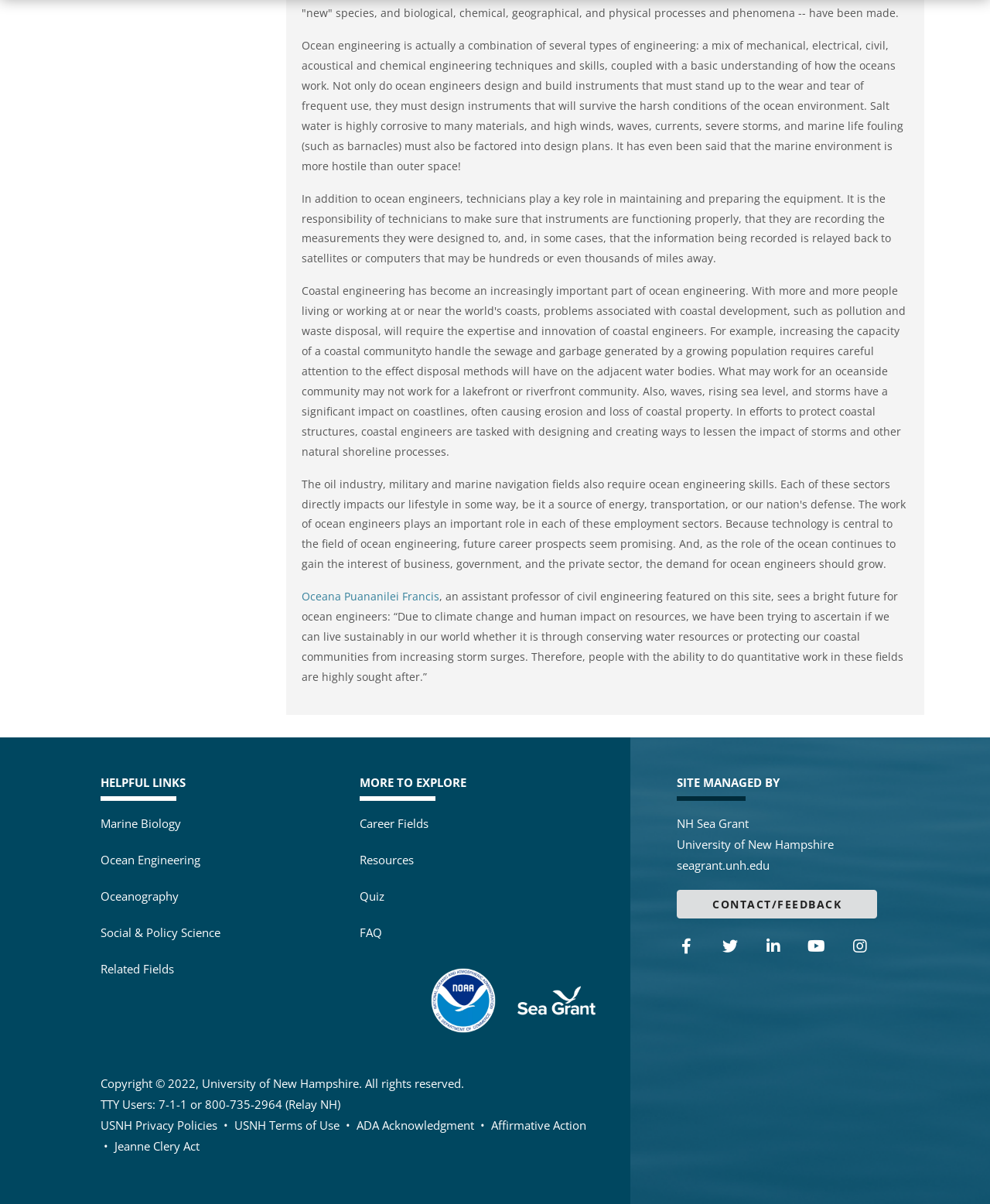What is the name of the organization managing this site?
Using the screenshot, give a one-word or short phrase answer.

NH Sea Grant